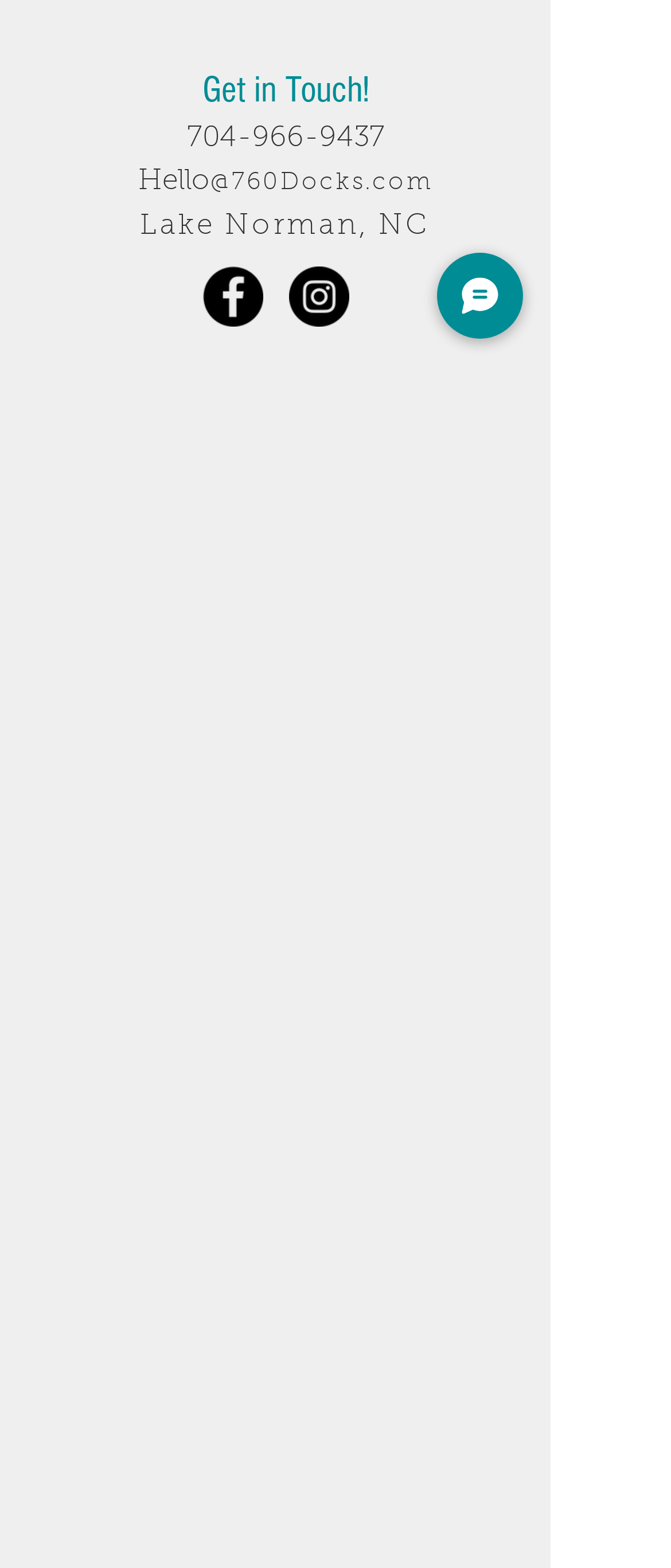Identify the bounding box for the element characterized by the following description: "Submit".

[0.051, 0.57, 0.769, 0.619]